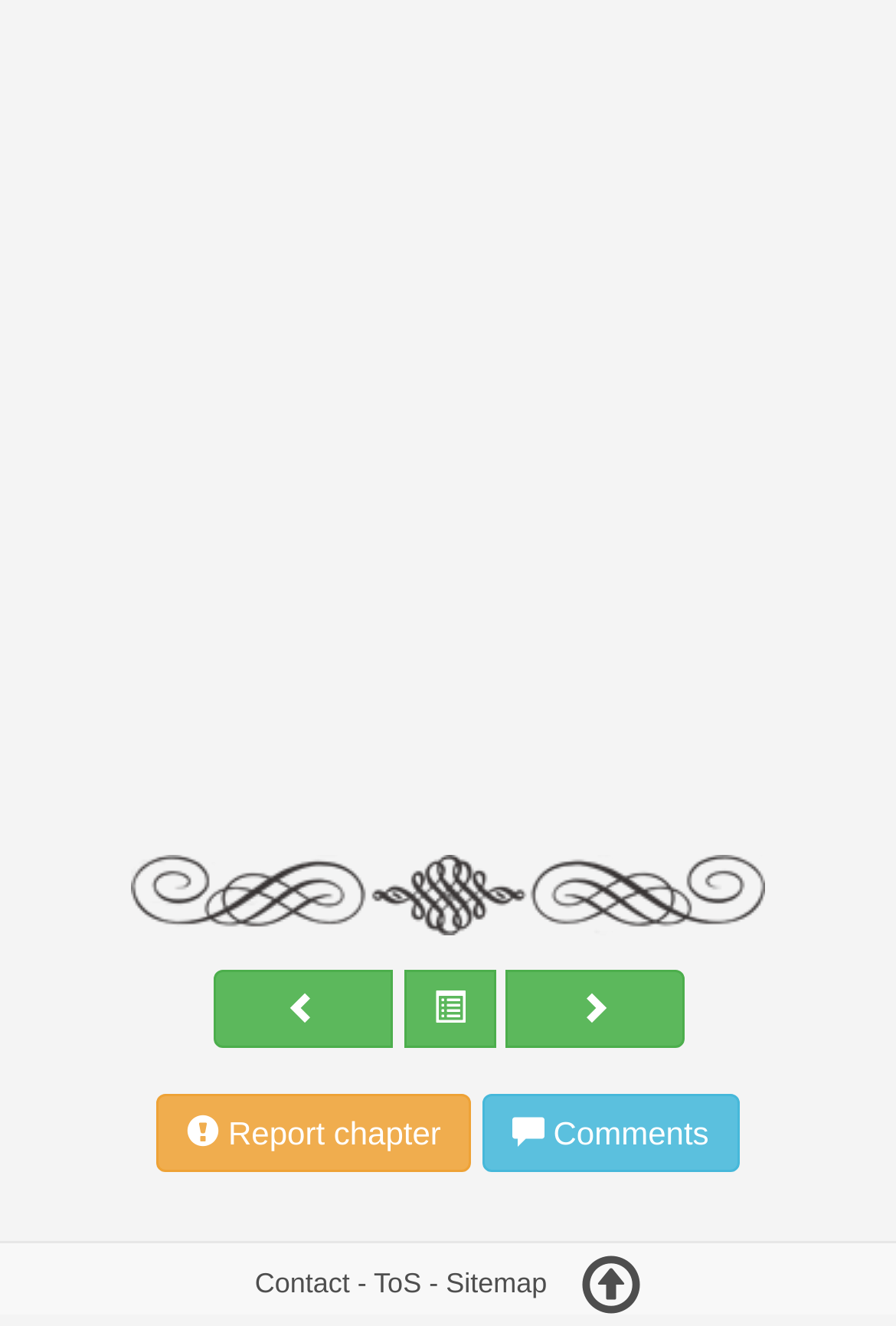Identify the bounding box coordinates of the clickable region to carry out the given instruction: "View the terms of service".

[0.417, 0.955, 0.47, 0.979]